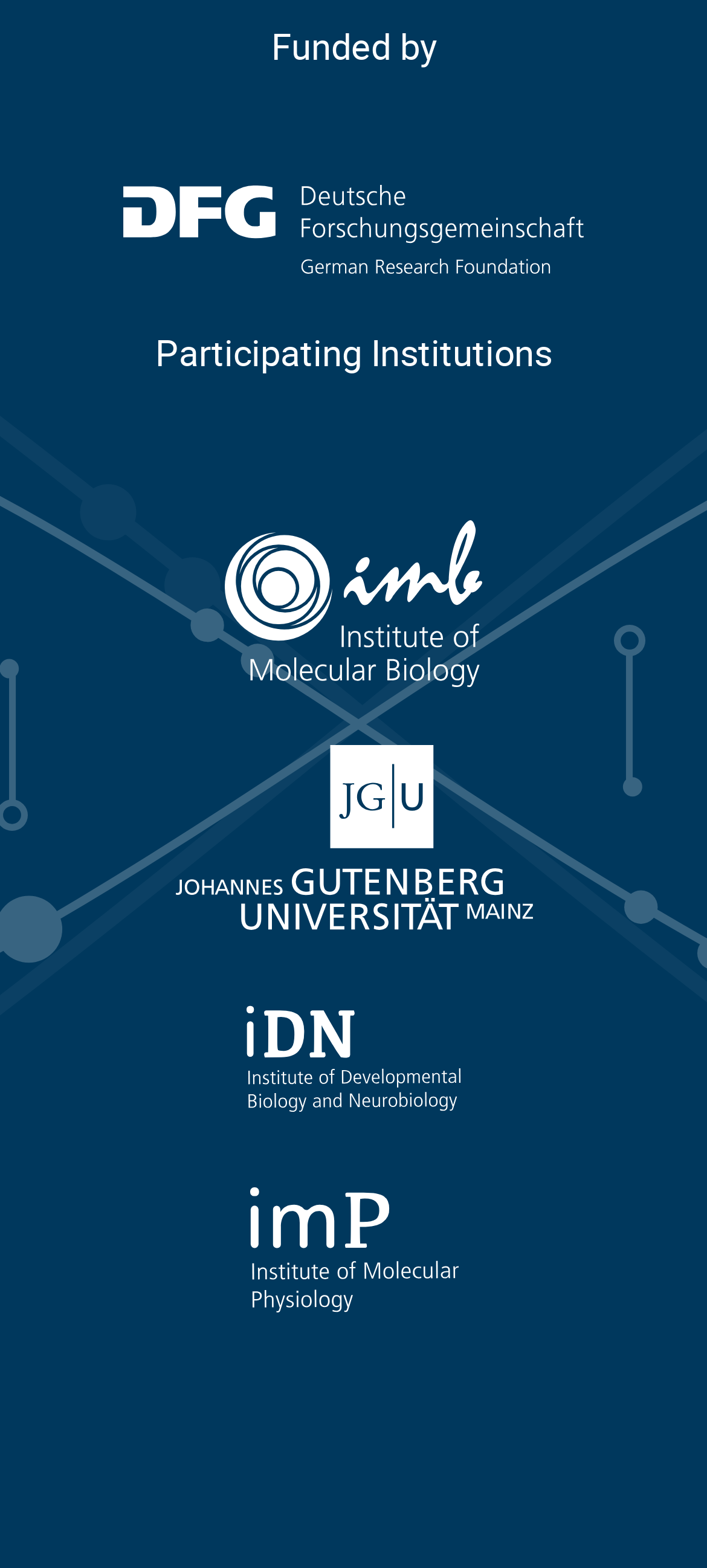Predict the bounding box of the UI element based on the description: "alt="IDN"". The coordinates should be four float numbers between 0 and 1, formatted as [left, top, right, bottom].

[0.349, 0.66, 0.651, 0.685]